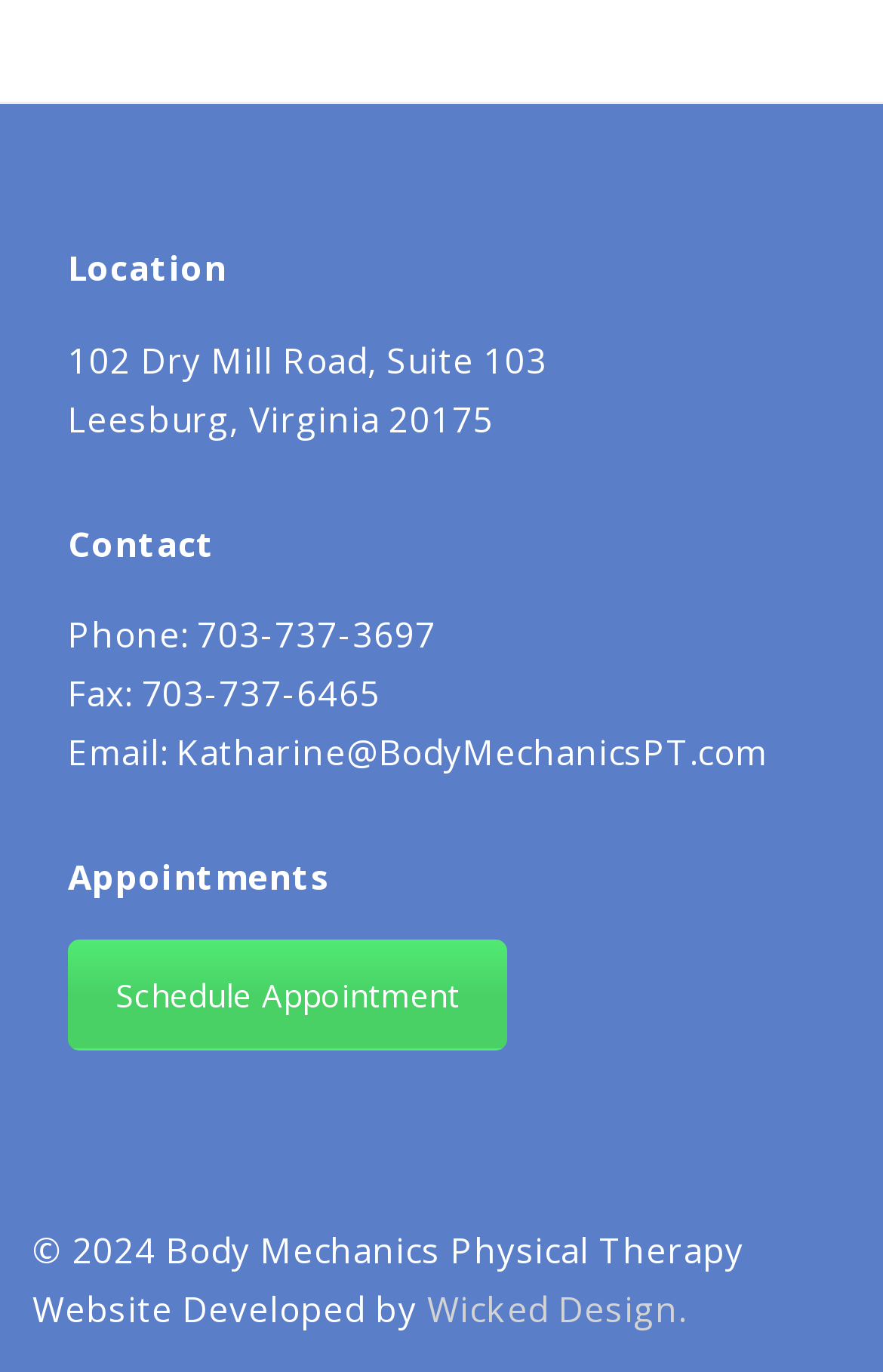Find the bounding box of the element with the following description: "Wicked Design.". The coordinates must be four float numbers between 0 and 1, formatted as [left, top, right, bottom].

[0.484, 0.937, 0.777, 0.97]